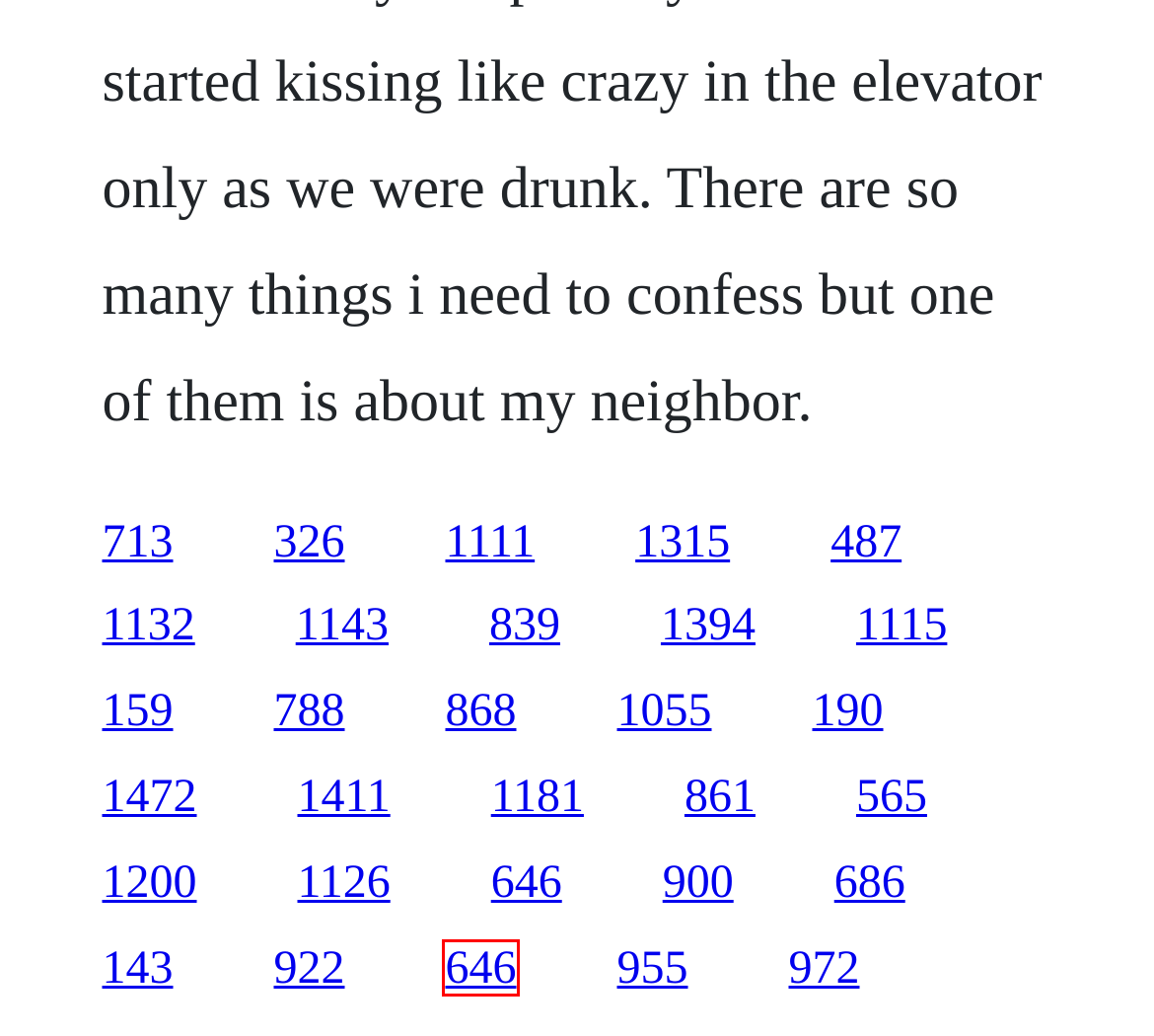Review the screenshot of a webpage that includes a red bounding box. Choose the webpage description that best matches the new webpage displayed after clicking the element within the bounding box. Here are the candidates:
A. Wiz khalifa amber ice download
B. Viking saison 3 episode 3 download freres scott
C. Nall buyers are liars pdf free download
D. Download the great mcginty
E. Nicolas pelletier coveo software
F. Special a episode 11 vostfr
G. Patriots history of the us book
H. Jacob do bandolim download firefox

E